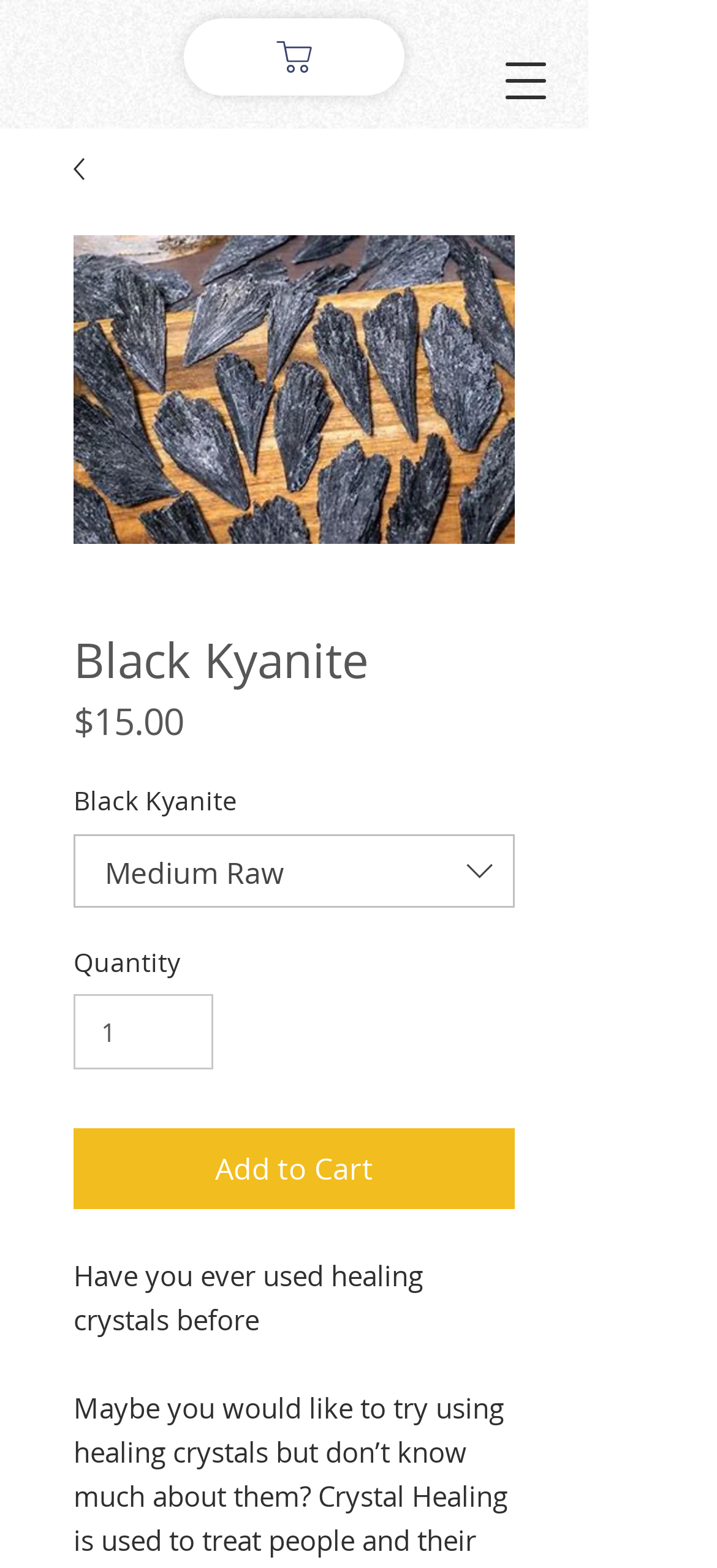What is the purpose of the button at the bottom?
Look at the webpage screenshot and answer the question with a detailed explanation.

I found the answer by looking at the button element with the text 'Add to Cart'. This suggests that the purpose of the button is to add the crystal to the shopping cart.